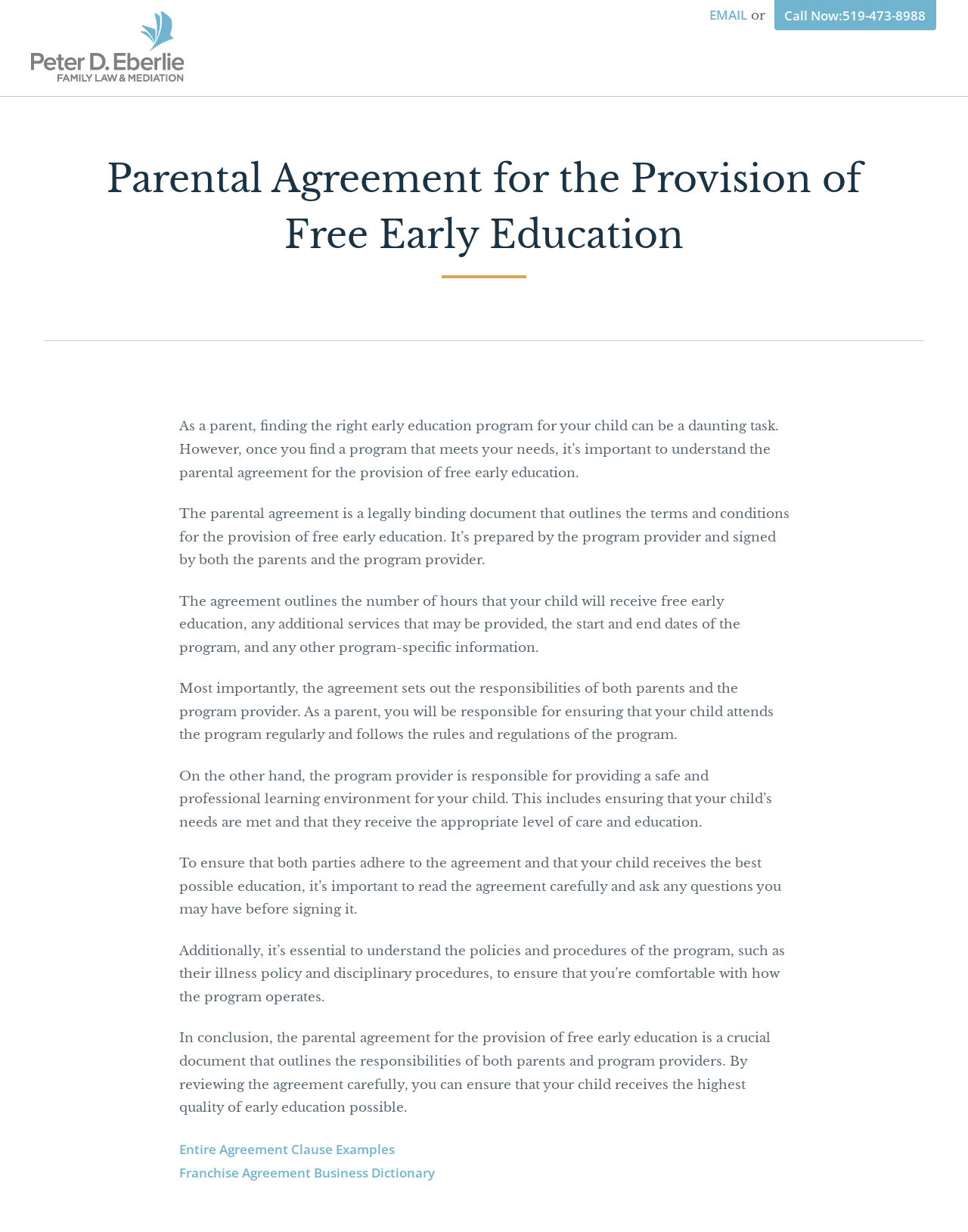What is the program provider responsible for?
From the screenshot, supply a one-word or short-phrase answer.

Providing safe learning environment